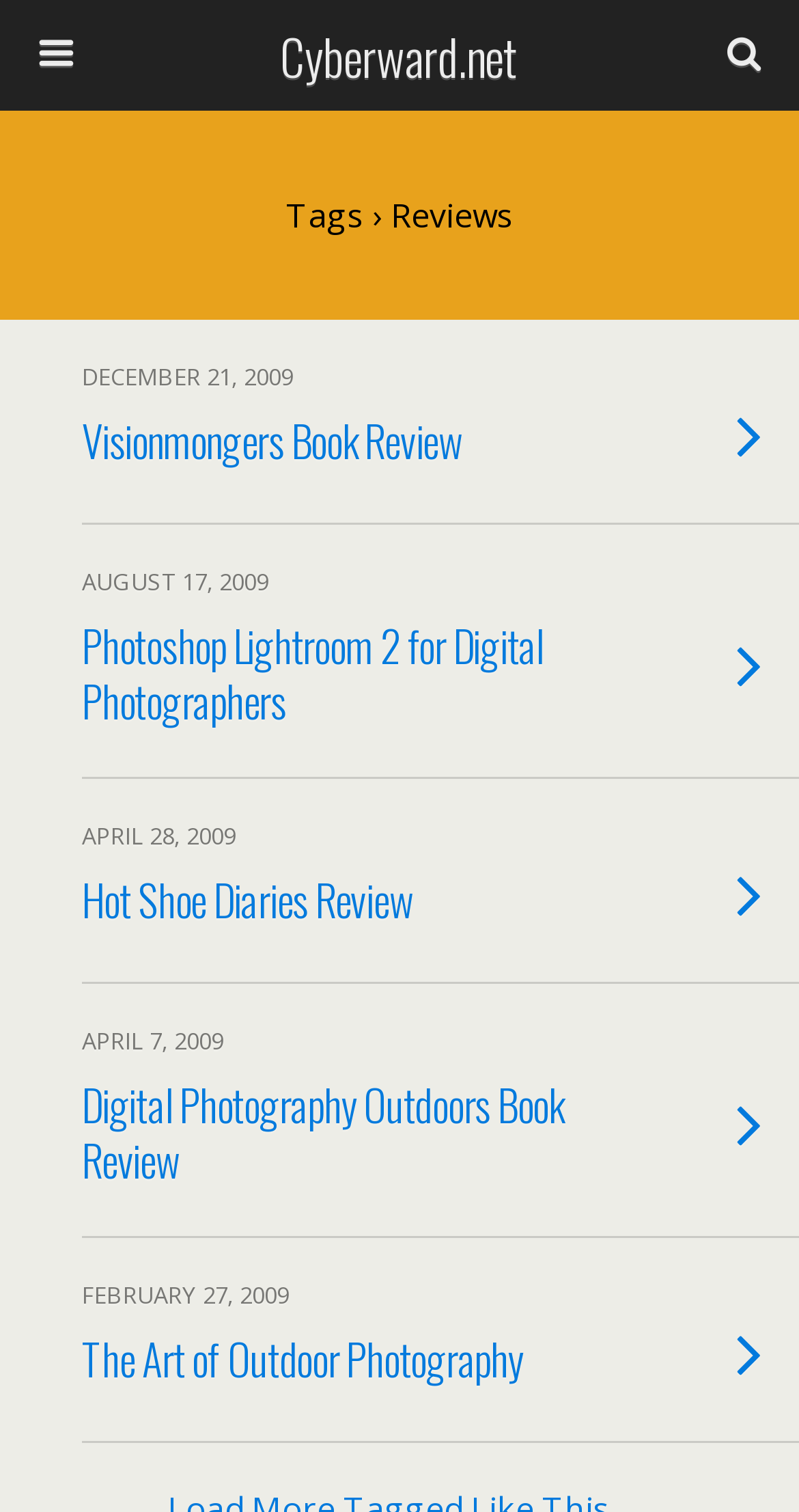Find the bounding box of the UI element described as: "Cyberward.net". The bounding box coordinates should be given as four float values between 0 and 1, i.e., [left, top, right, bottom].

[0.16, 0.0, 0.84, 0.073]